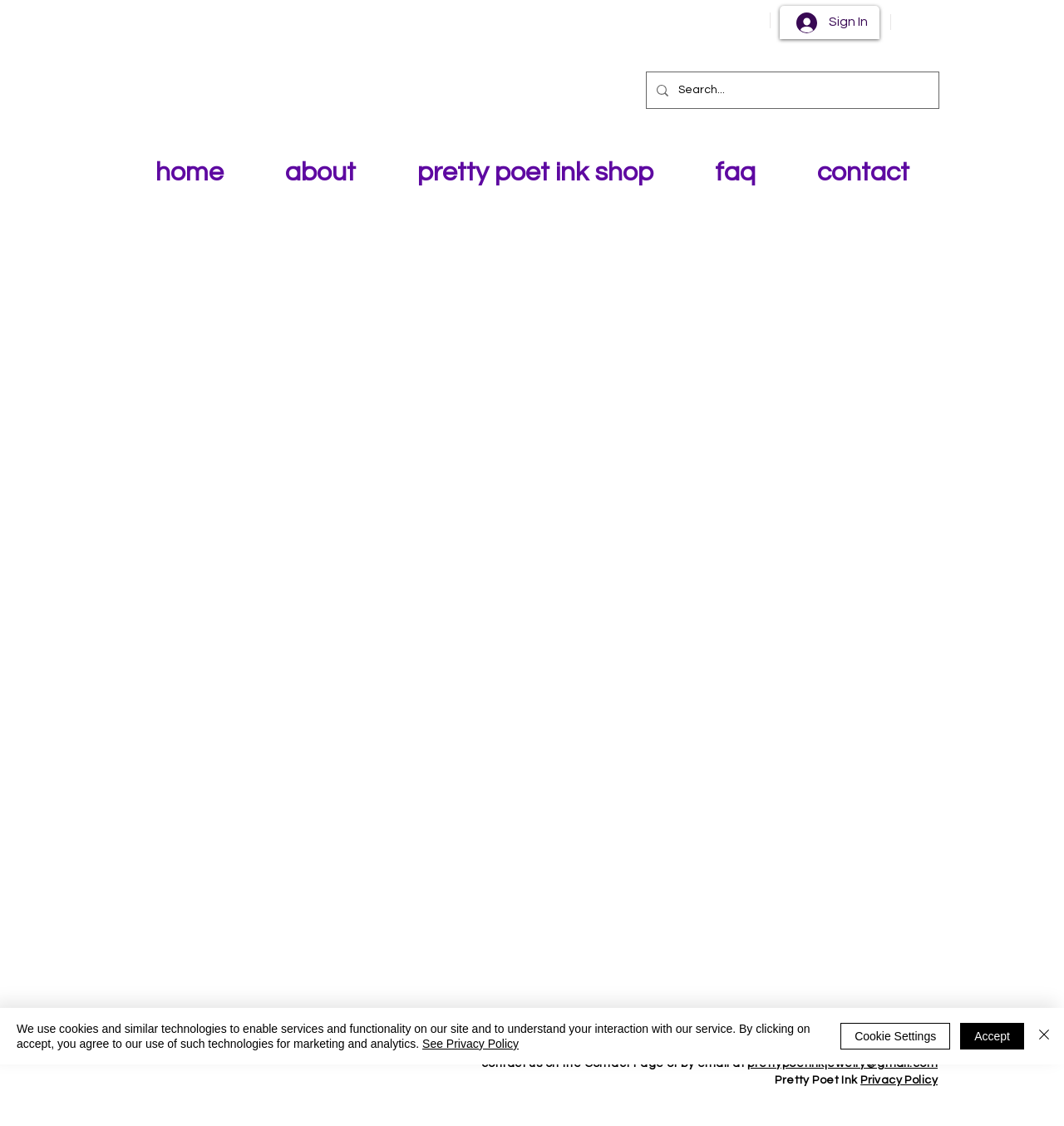Find the bounding box coordinates for the element that must be clicked to complete the instruction: "View the about page". The coordinates should be four float numbers between 0 and 1, indicated as [left, top, right, bottom].

[0.239, 0.14, 0.363, 0.167]